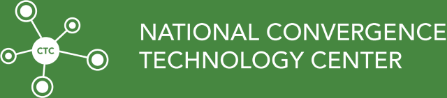Describe every aspect of the image in detail.

The image visually represents the logo of the National Convergence Technology Center (CTC). Set against a vibrant green background, the logo features a central circle labeled "CTC," interconnected with smaller circles, symbolizing collaboration and innovation in technology. This design reflects the center's commitment to advancing convergence technologies and fostering partnerships within the IT industry, highlighting its role in education and workforce development. The use of clean, modern typography enhances the logo's professional appeal, emphasizing the center's mission to bridge the gap between education and technology in today's digital landscape.